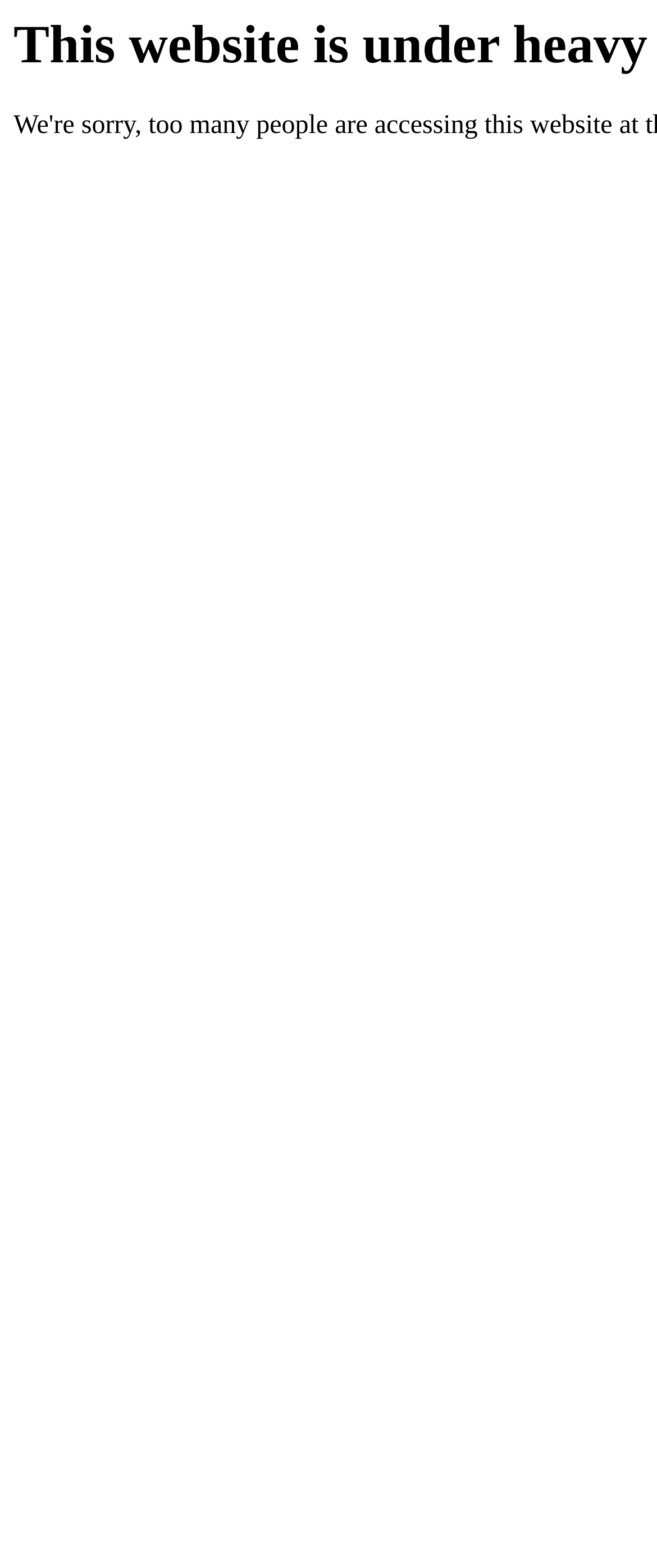Determine the main heading text of the webpage.

This website is under heavy load